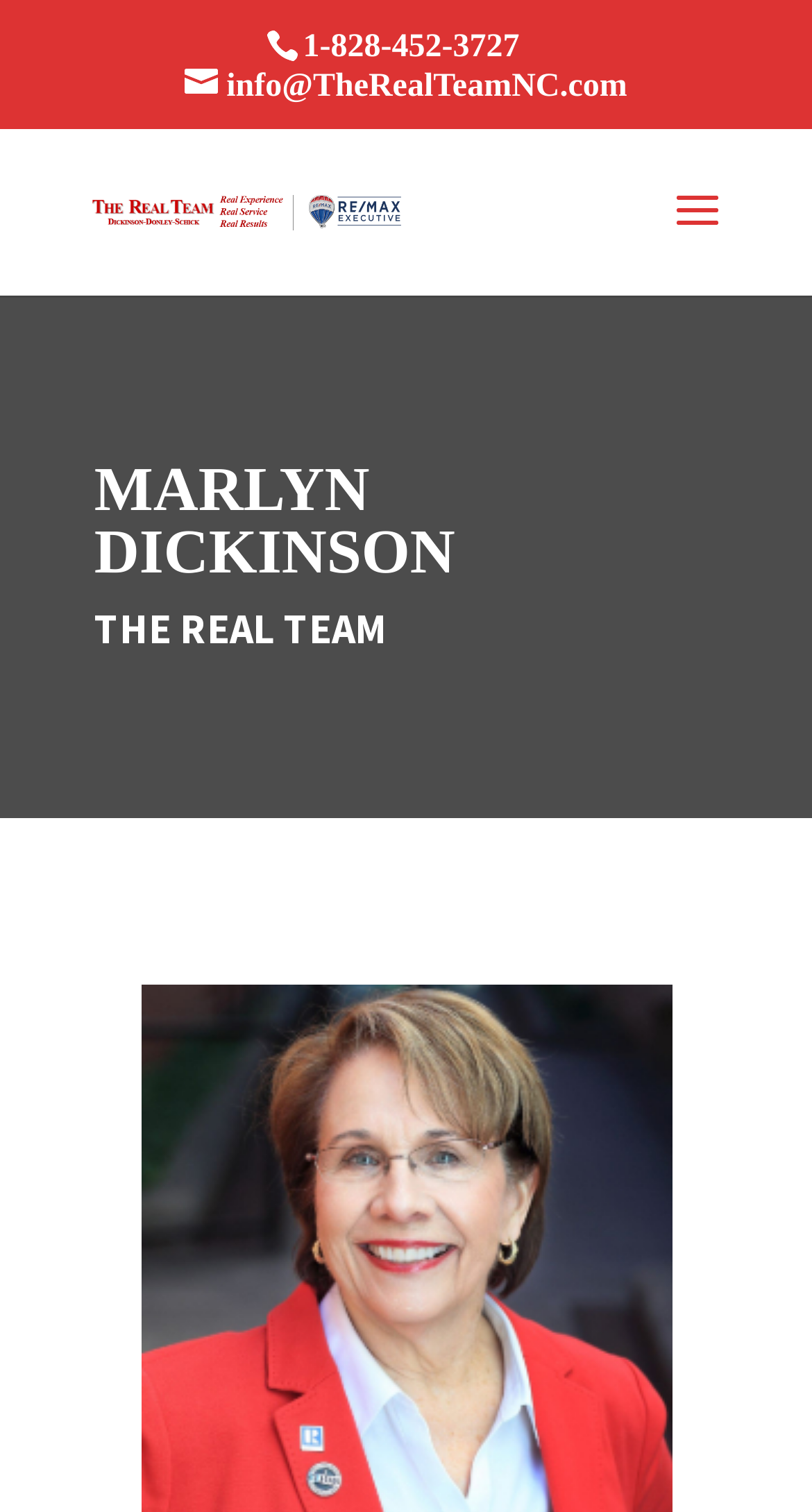Identify the bounding box of the HTML element described as: "info@TheRealTeamNC.com".

[0.228, 0.045, 0.772, 0.069]